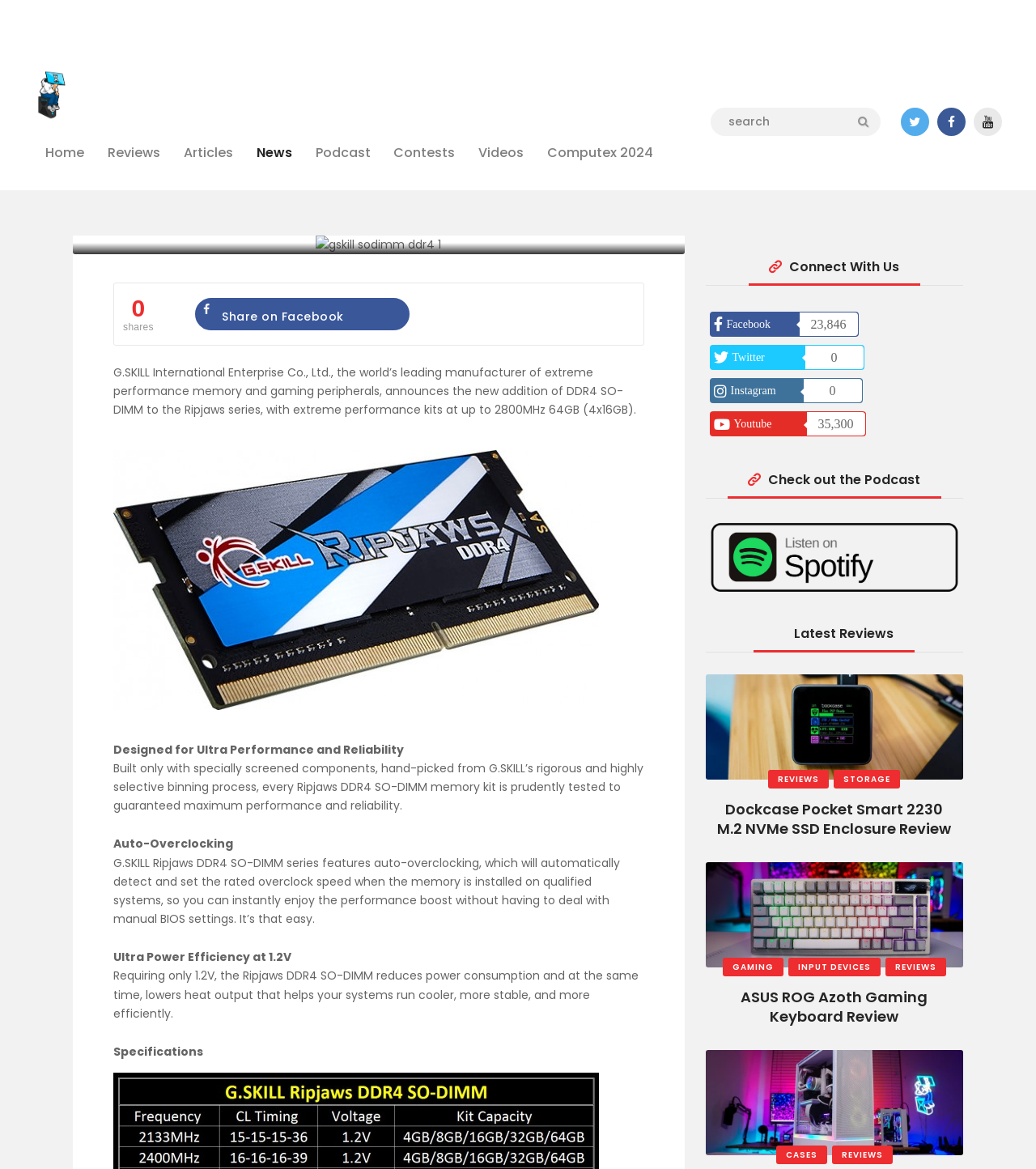Find the bounding box coordinates for the area that should be clicked to accomplish the instruction: "Check out the Podcast".

[0.681, 0.403, 0.93, 0.427]